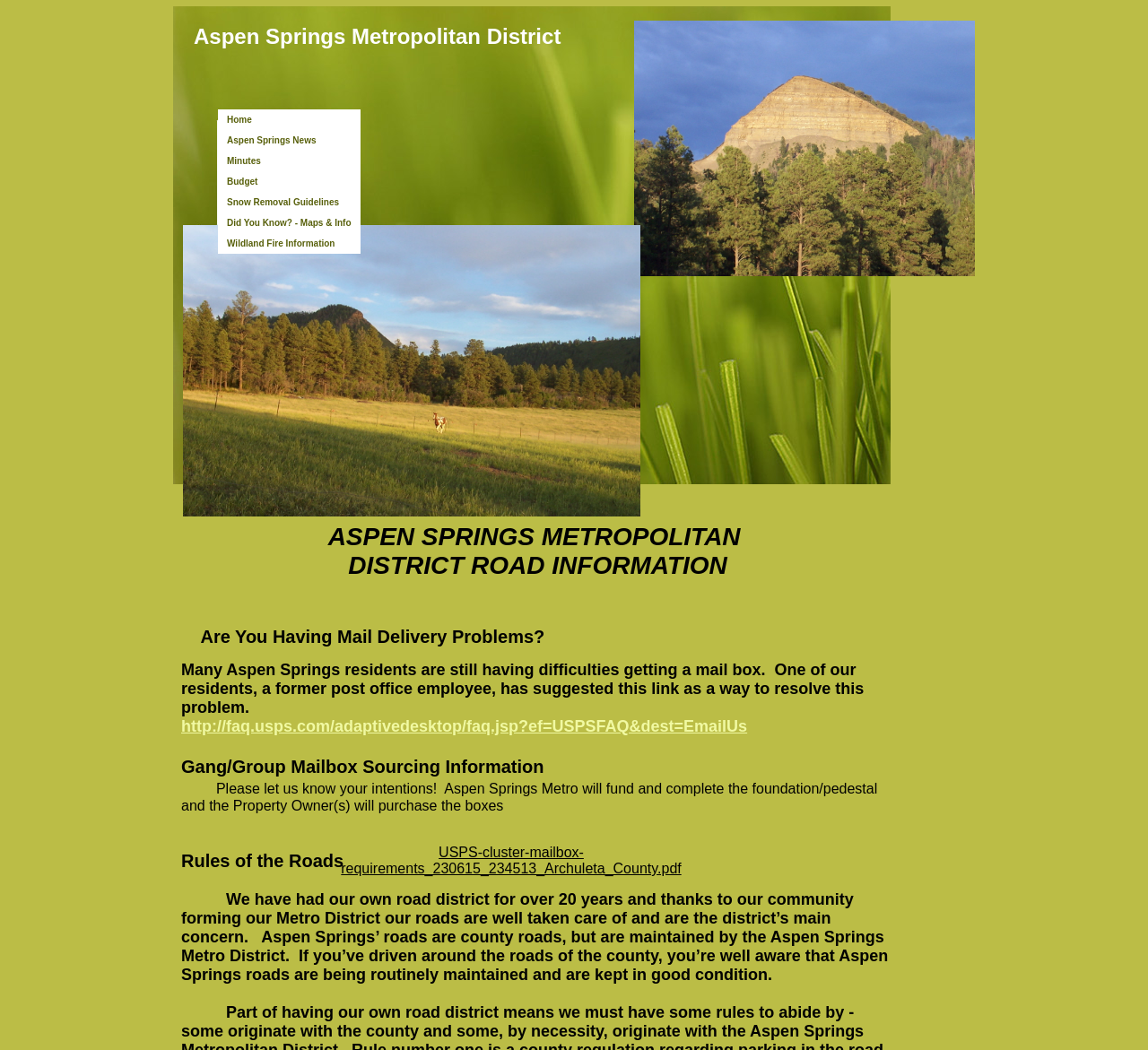What document is related to USPS cluster mailbox requirements?
Please answer the question with a detailed and comprehensive explanation.

The link element points to a PDF document related to USPS cluster mailbox requirements, specifically for Archuleta County.